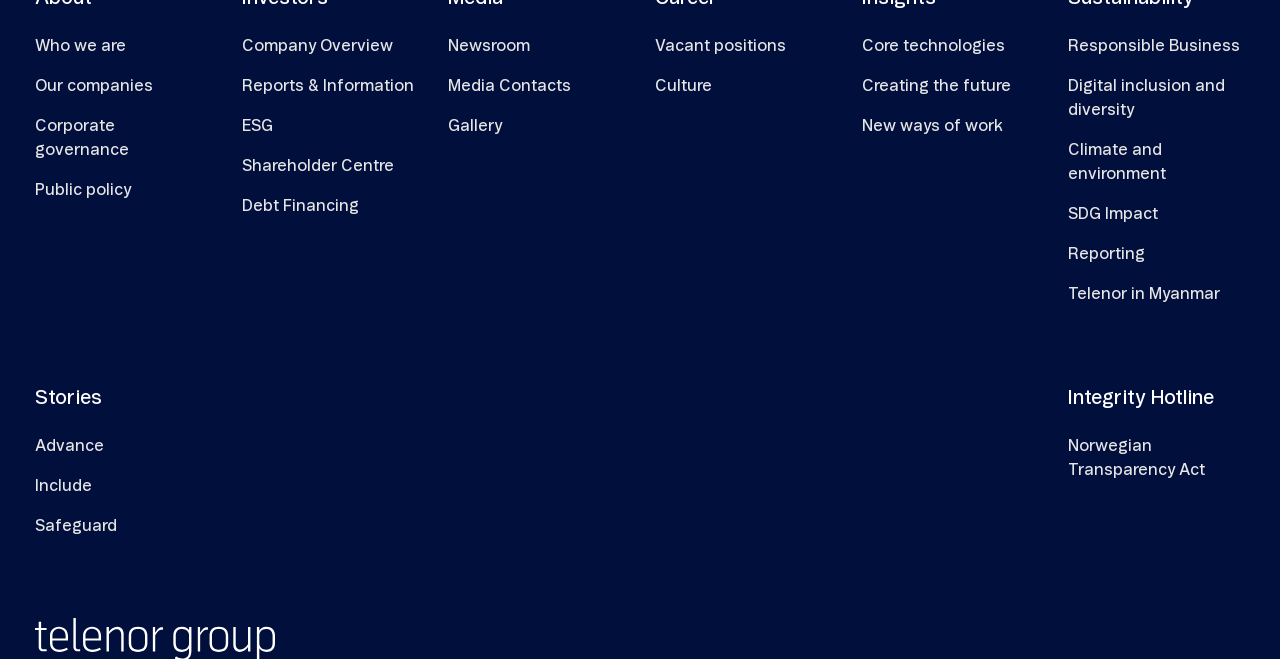Find the bounding box coordinates of the area to click in order to follow the instruction: "Go to Newsroom".

[0.35, 0.04, 0.414, 0.1]